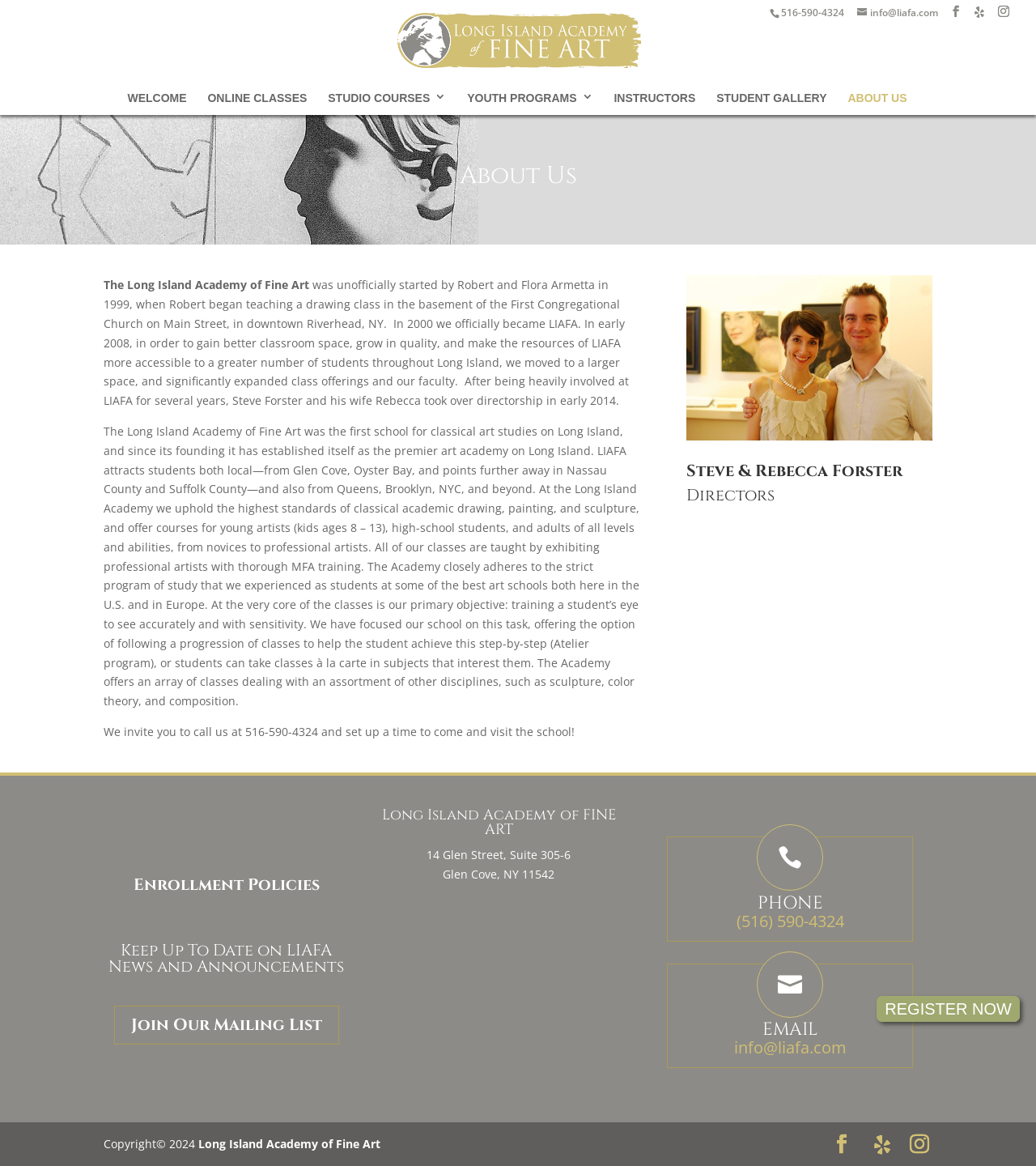Identify the bounding box coordinates for the region to click in order to carry out this instruction: "Click the Facebook link". Provide the coordinates using four float numbers between 0 and 1, formatted as [left, top, right, bottom].

None